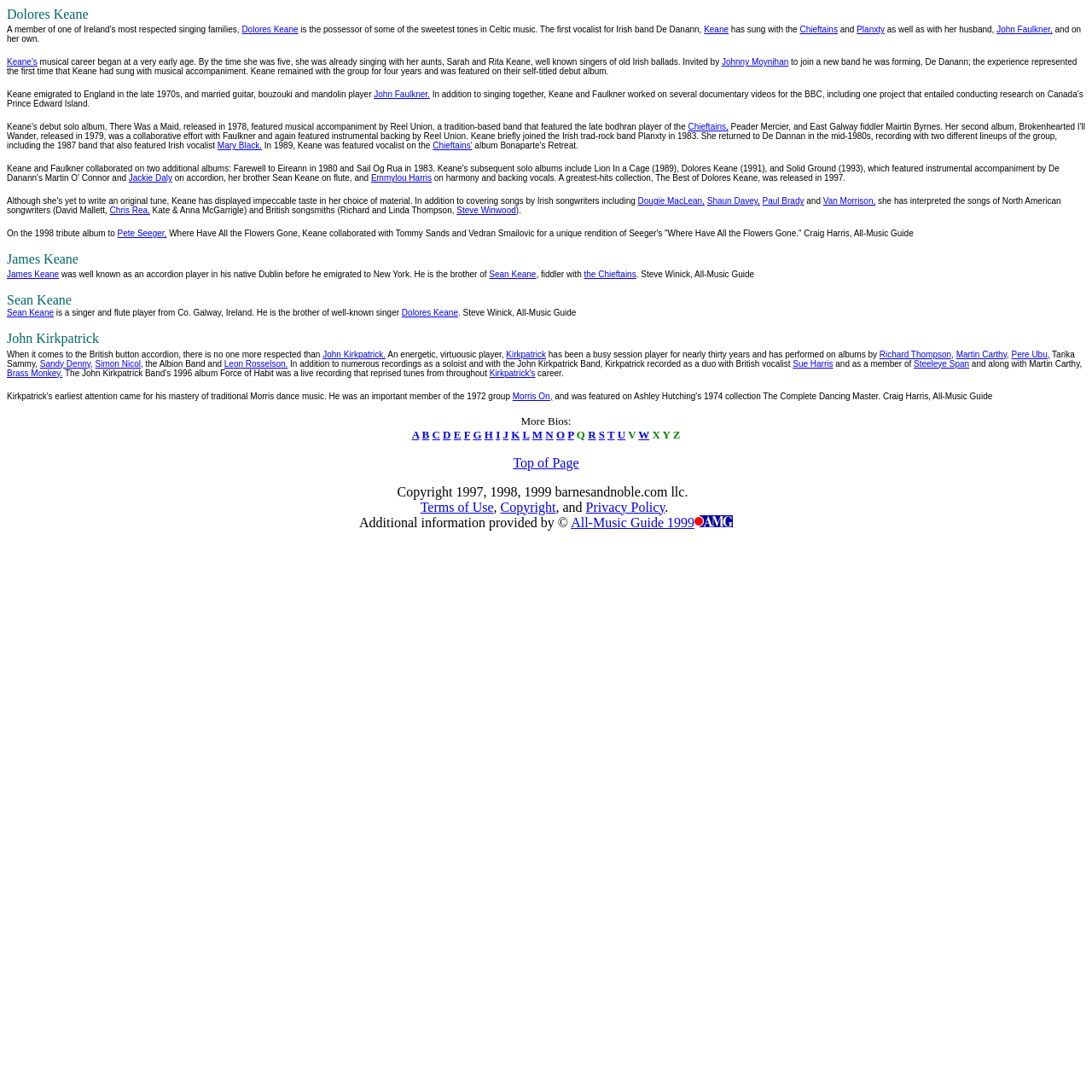Who is the vocalist for Irish band De Danann?
Please give a well-detailed answer to the question.

Based on the webpage, I found the sentence 'The first vocalist for Irish band De Danann,' which indicates that Dolores Keane is the vocalist for De Danann.